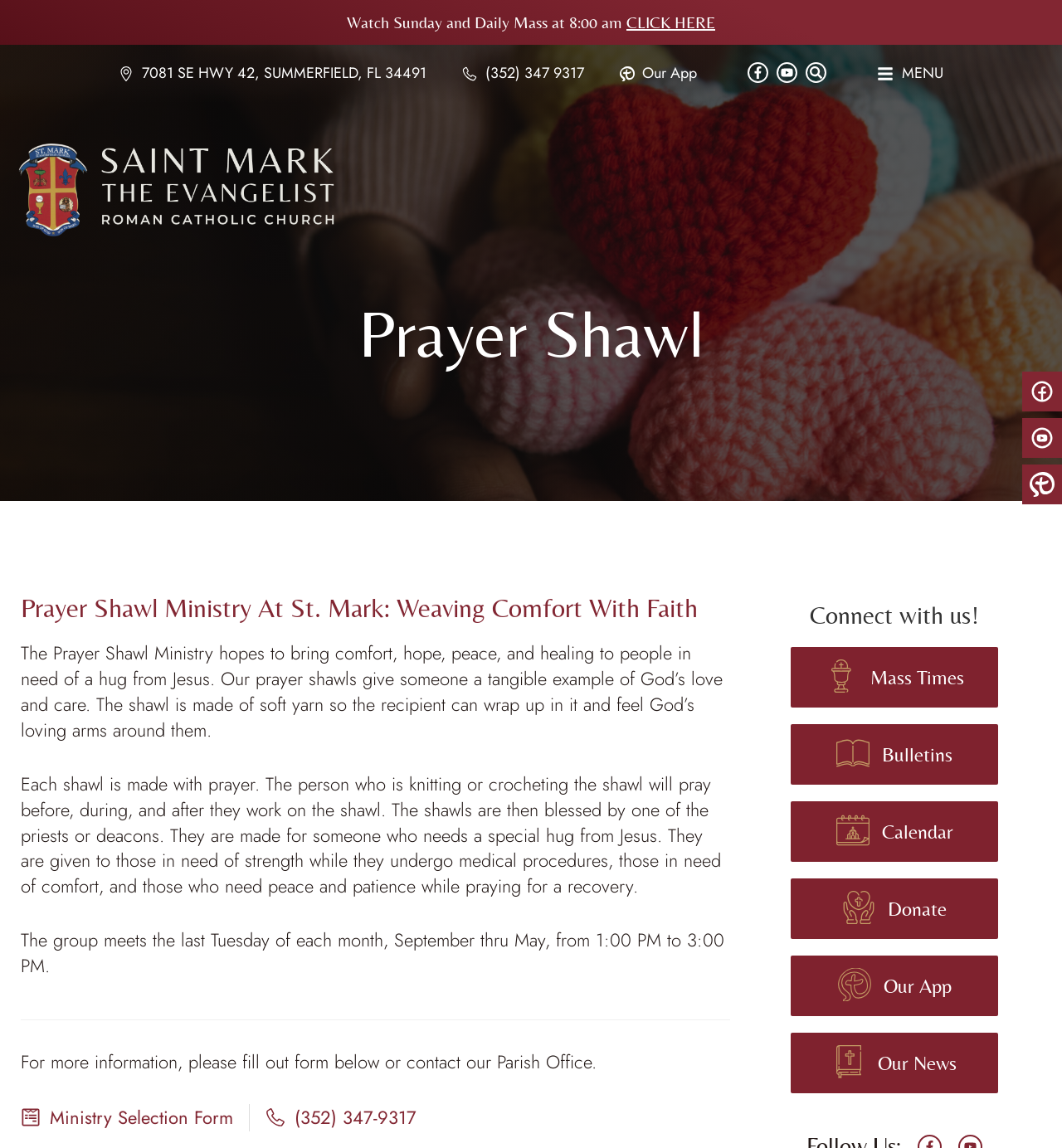Please determine the bounding box coordinates of the element to click on in order to accomplish the following task: "Learn more about the Prayer Shawl Ministry". Ensure the coordinates are four float numbers ranging from 0 to 1, i.e., [left, top, right, bottom].

[0.02, 0.516, 0.688, 0.544]